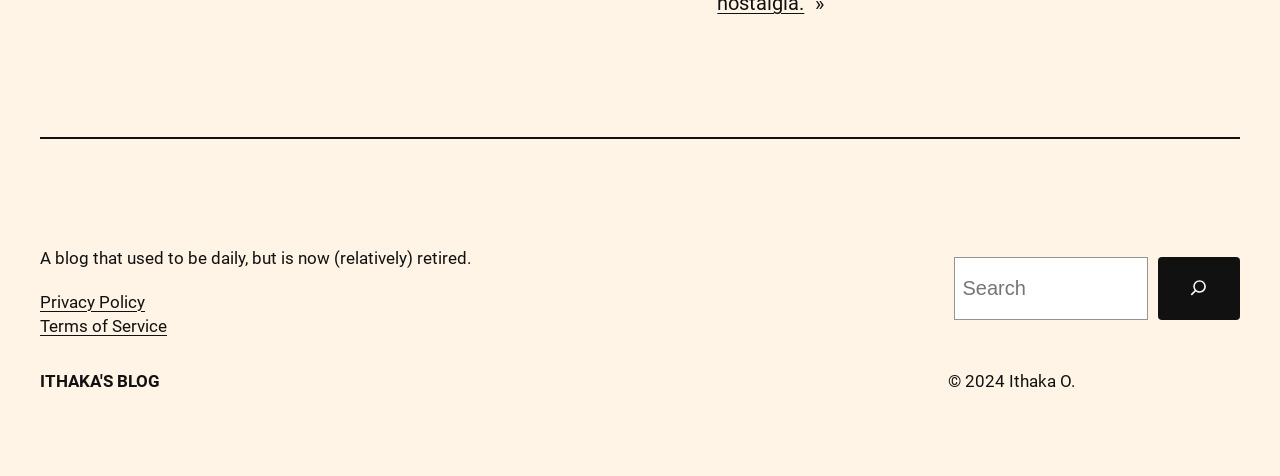Respond to the question below with a single word or phrase:
What is the description of the blog?

A retired blog